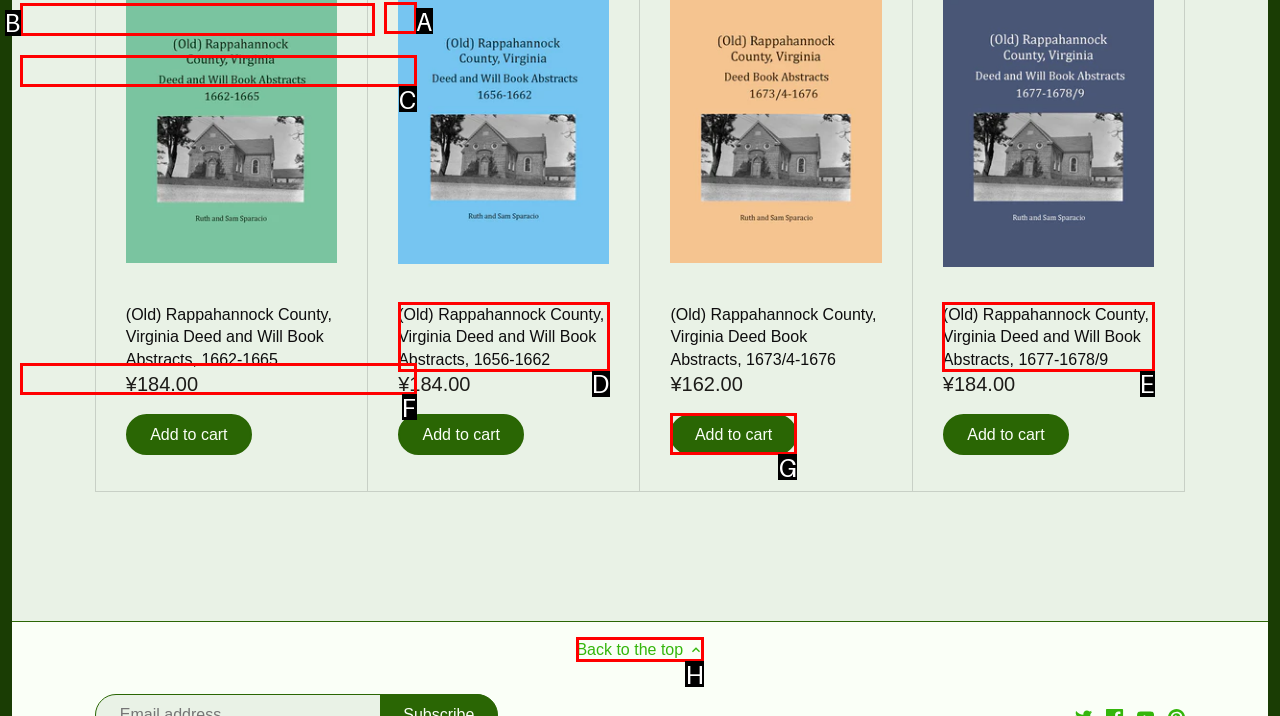Provide the letter of the HTML element that you need to click on to perform the task: Go back.
Answer with the letter corresponding to the correct option.

None